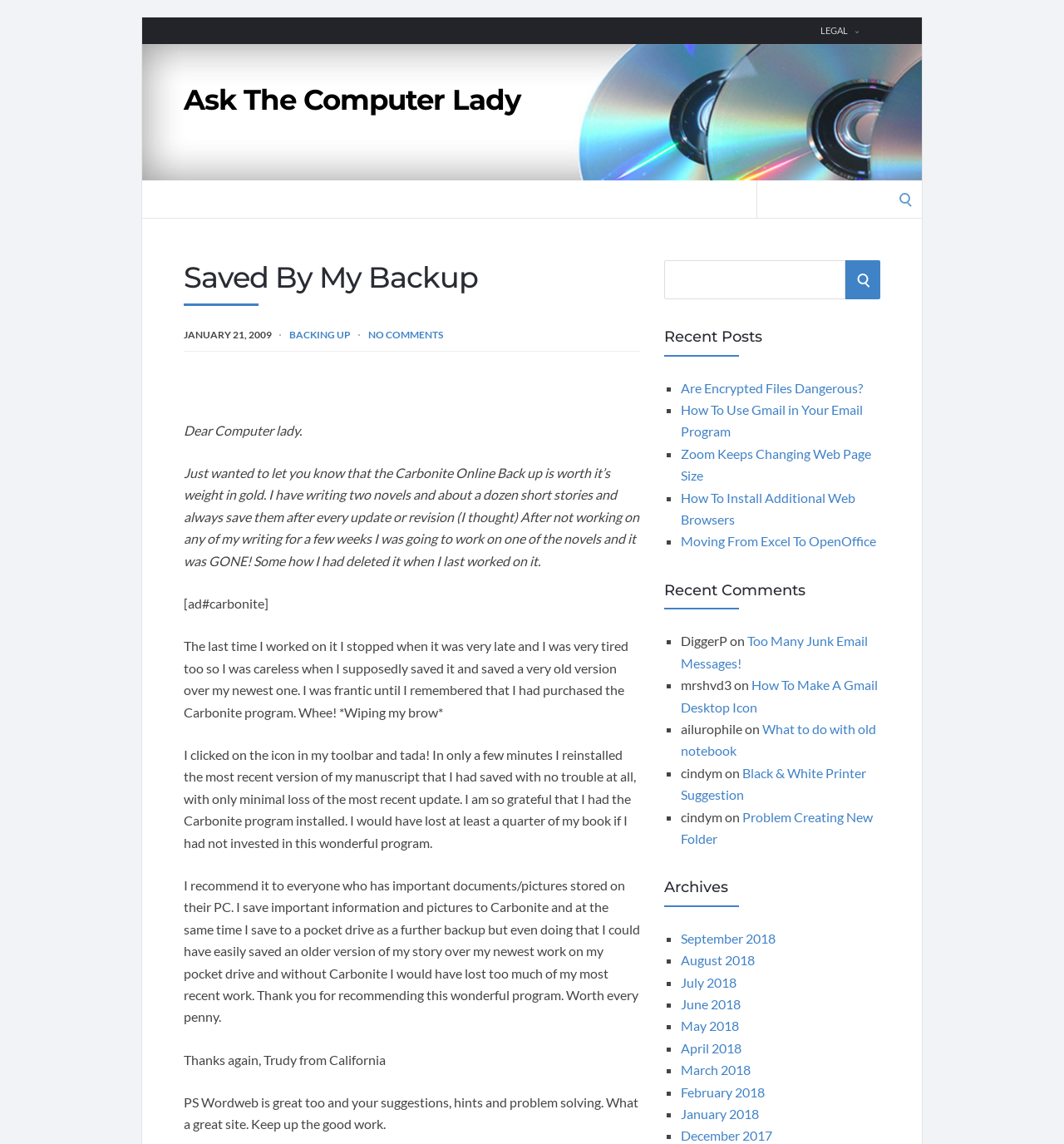Generate the text content of the main headline of the webpage.

Saved By My Backup